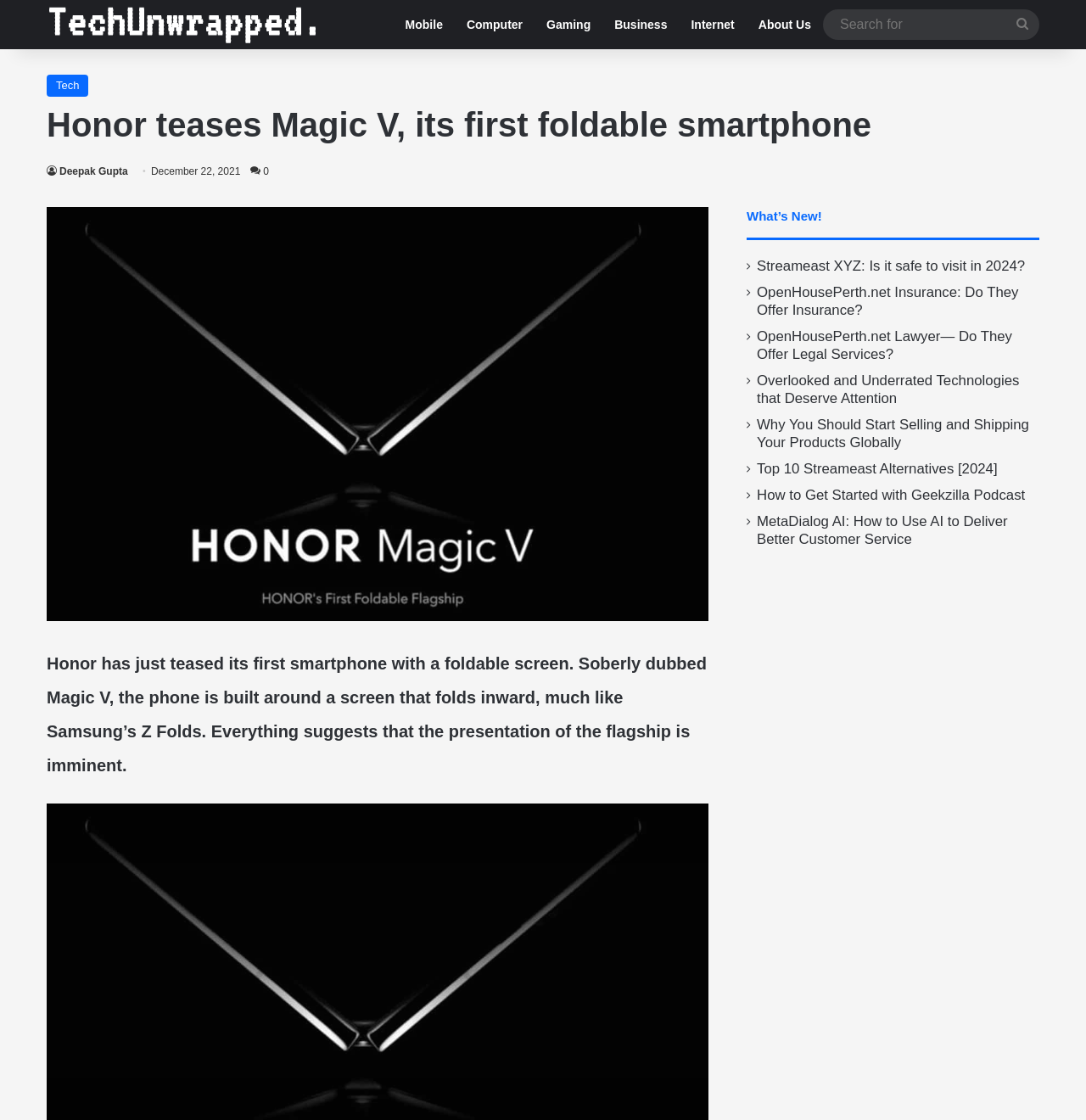Answer the question below with a single word or a brief phrase: 
What is the name of the website?

TechUnwrapped